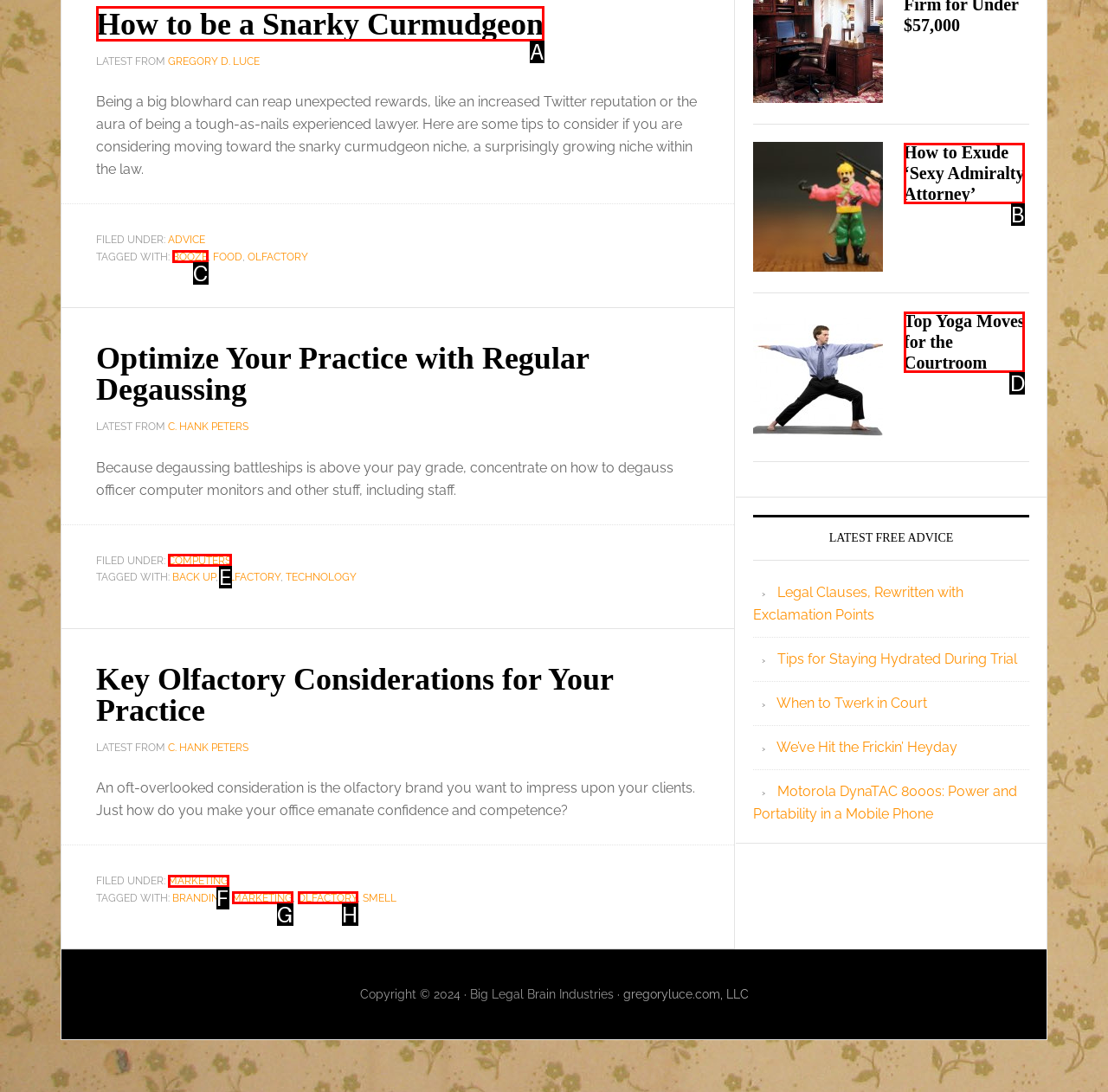From the given choices, determine which HTML element aligns with the description: Computers Respond with the letter of the appropriate option.

E